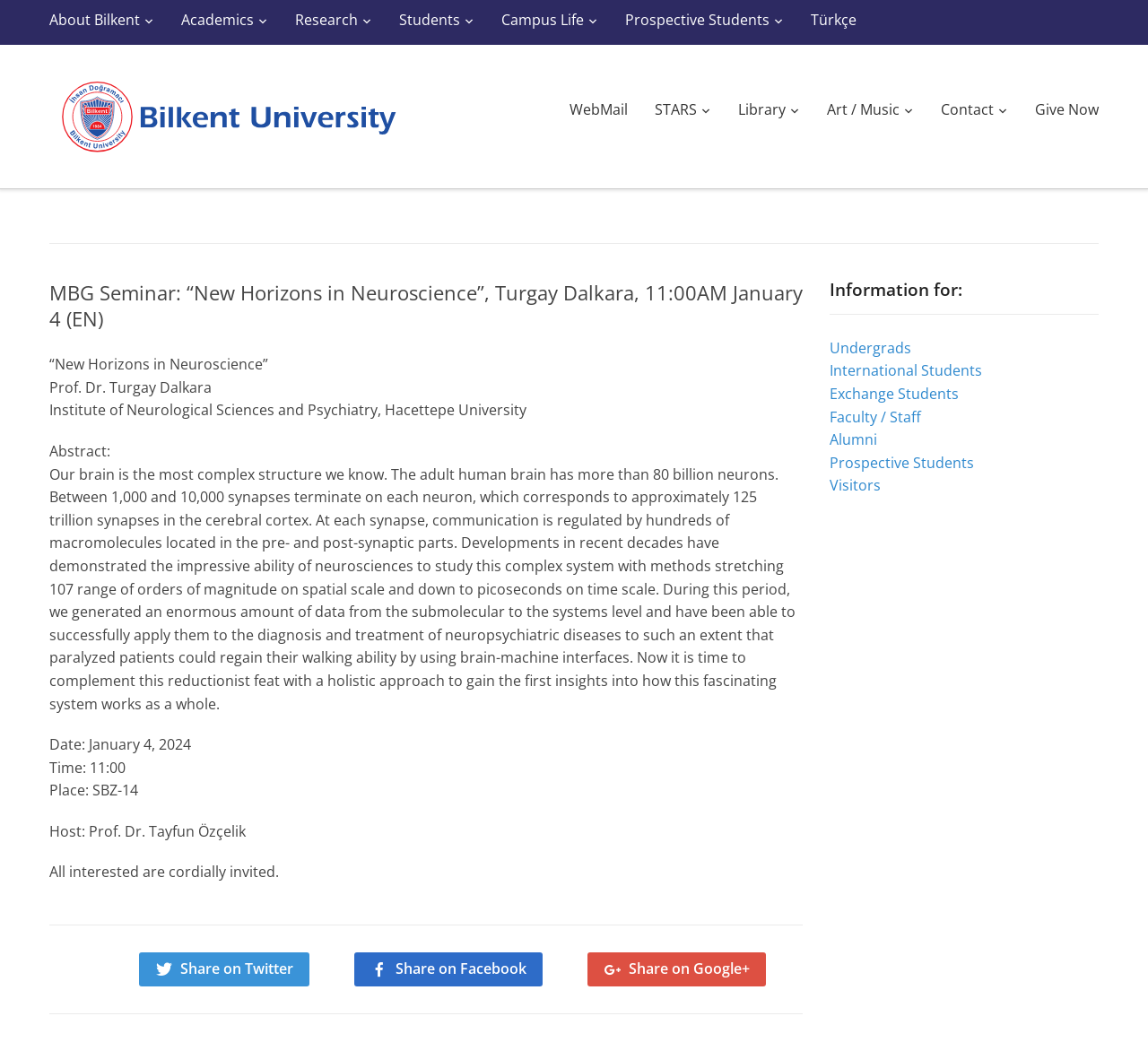Who is the speaker of the MBG Seminar?
Analyze the image and provide a thorough answer to the question.

The speaker of the MBG Seminar is mentioned in the article section of the webpage, where it says 'MBG Seminar: “New Horizons in Neuroscience”, Turgay Dalkara, 11:00AM January 4 (EN)'. This indicates that Turgay Dalkara is the speaker of the seminar.